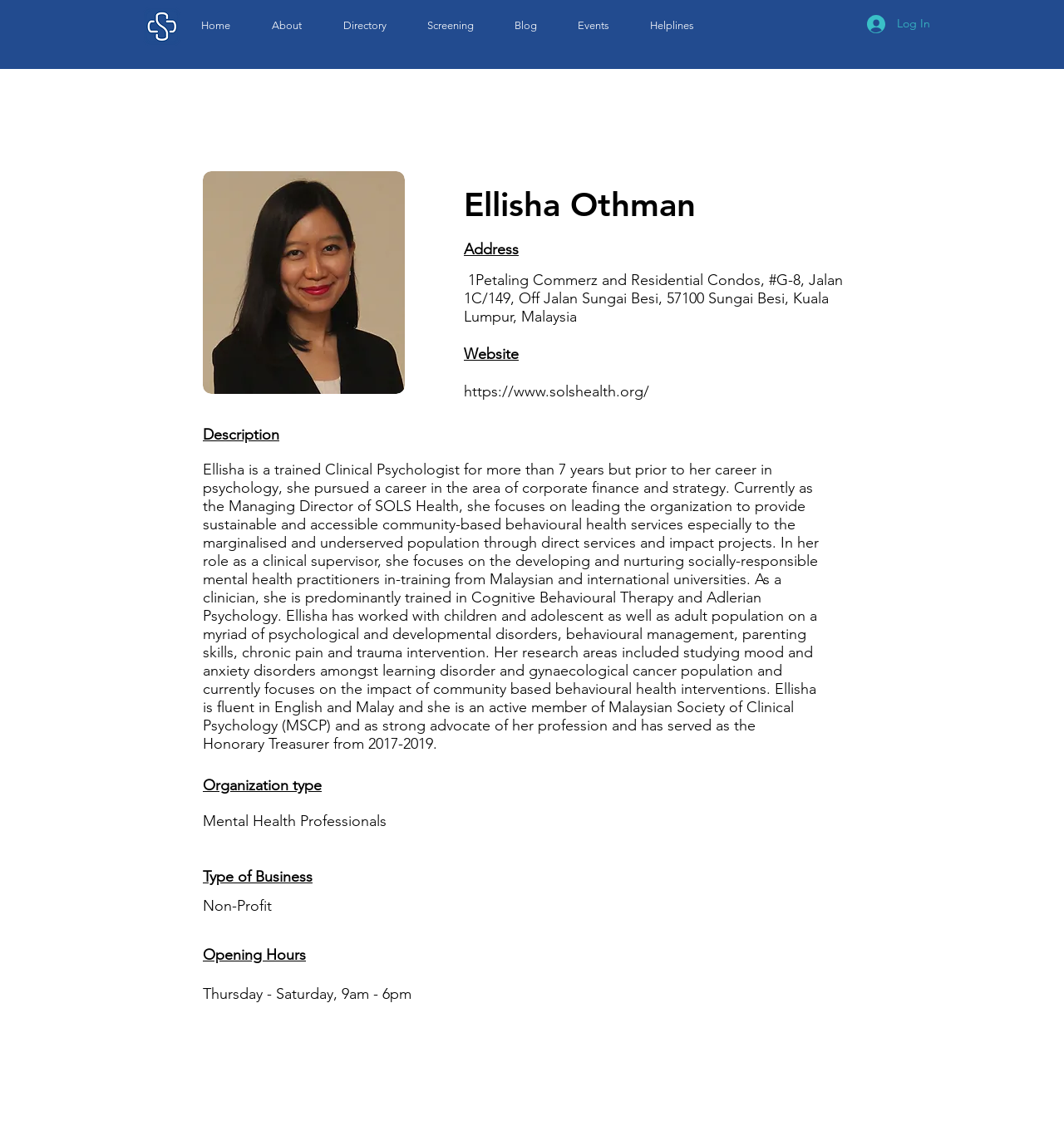What languages is Ellisha Othman fluent in?
Using the visual information, respond with a single word or phrase.

English and Malay